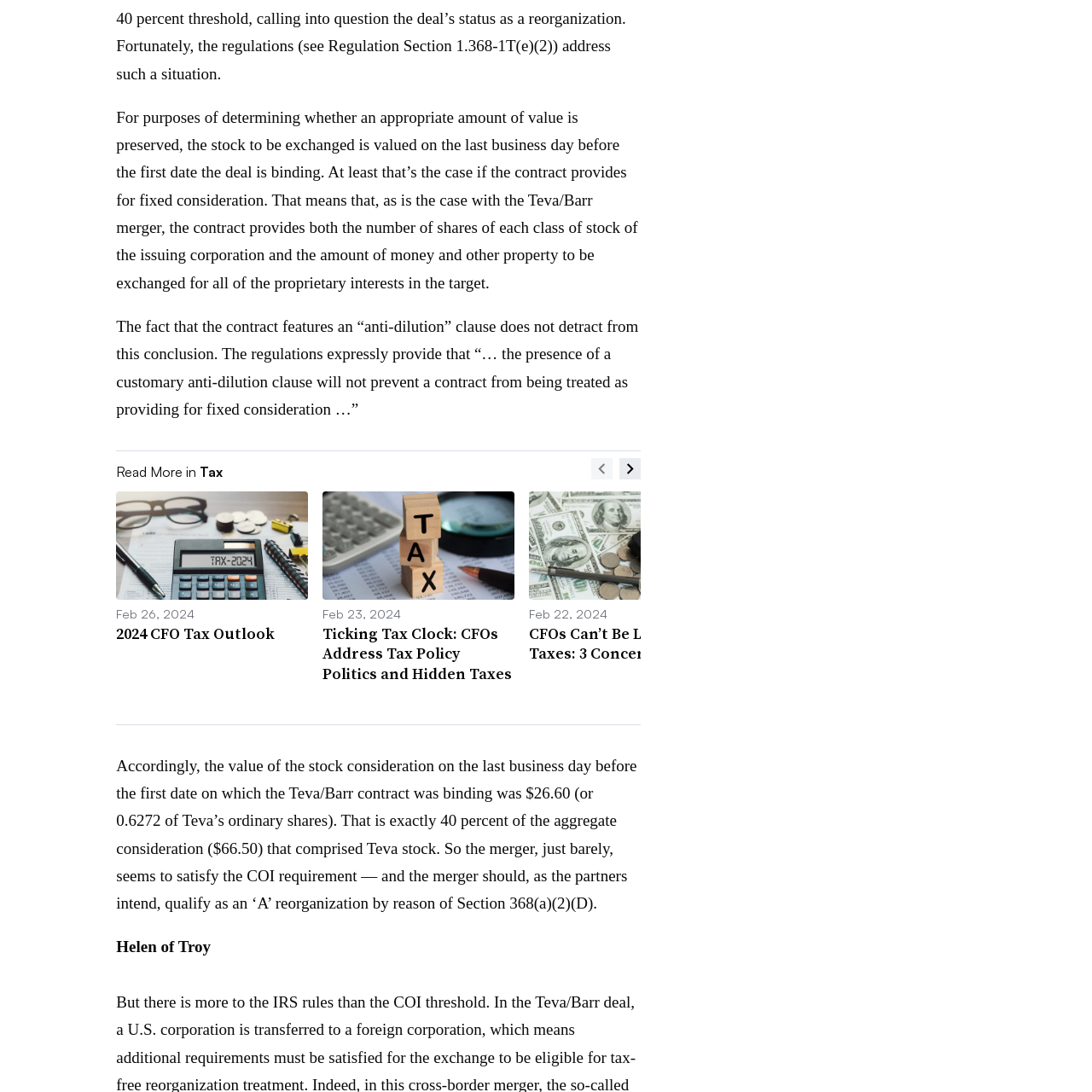Draft a detailed caption for the image located inside the red outline.

The image depicts the phrase "Word Tax 2024" prominently displayed on a calculator, symbolizing the relevance of tax considerations in financial planning and management for the year 2024. This visual representation emphasizes the importance of understanding tax obligations and strategies, particularly for CFOs and financial professionals. The calculator serves as a tool for calculations and assessments, reinforcing the idea that careful planning and informed decision-making are crucial as tax policies evolve. This image is likely part of a broader discussion about tax-related issues, potentially featured in an article or report focusing on financial outlooks and taxation strategies for the upcoming year.